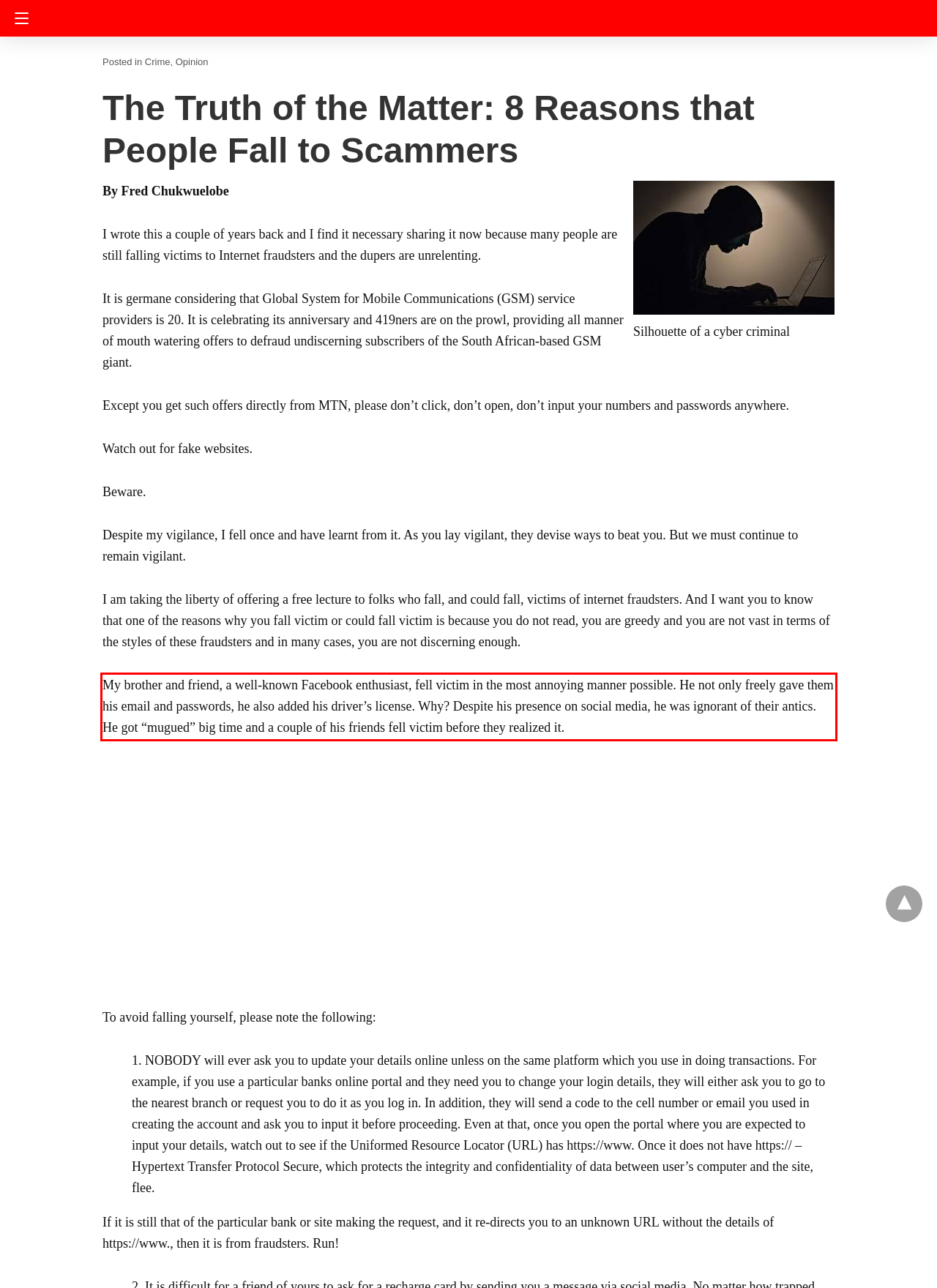You have a screenshot with a red rectangle around a UI element. Recognize and extract the text within this red bounding box using OCR.

My brother and friend, a well-known Facebook enthusiast, fell victim in the most annoying manner possible. He not only freely gave them his email and passwords, he also added his driver’s license. Why? Despite his presence on social media, he was ignorant of their antics. He got “mugued” big time and a couple of his friends fell victim before they realized it.